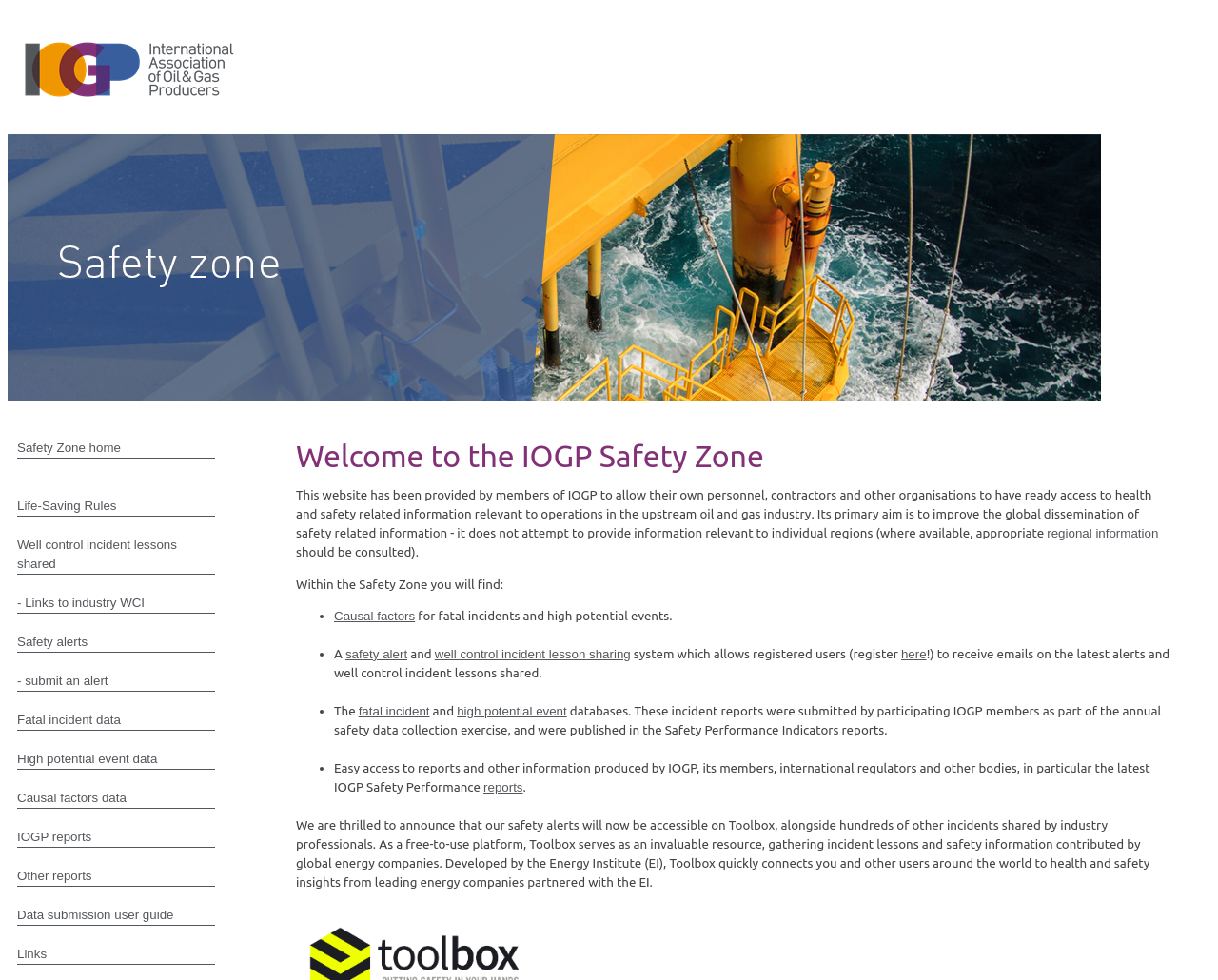What type of reports can be accessed through the Safety Zone?
Look at the image and respond to the question as thoroughly as possible.

The Safety Zone provides easy access to reports and other information produced by IOGP, its members, international regulators, and other bodies, including the latest IOGP Safety Performance Indicators reports, which contain incident reports submitted by participating IOGP members.